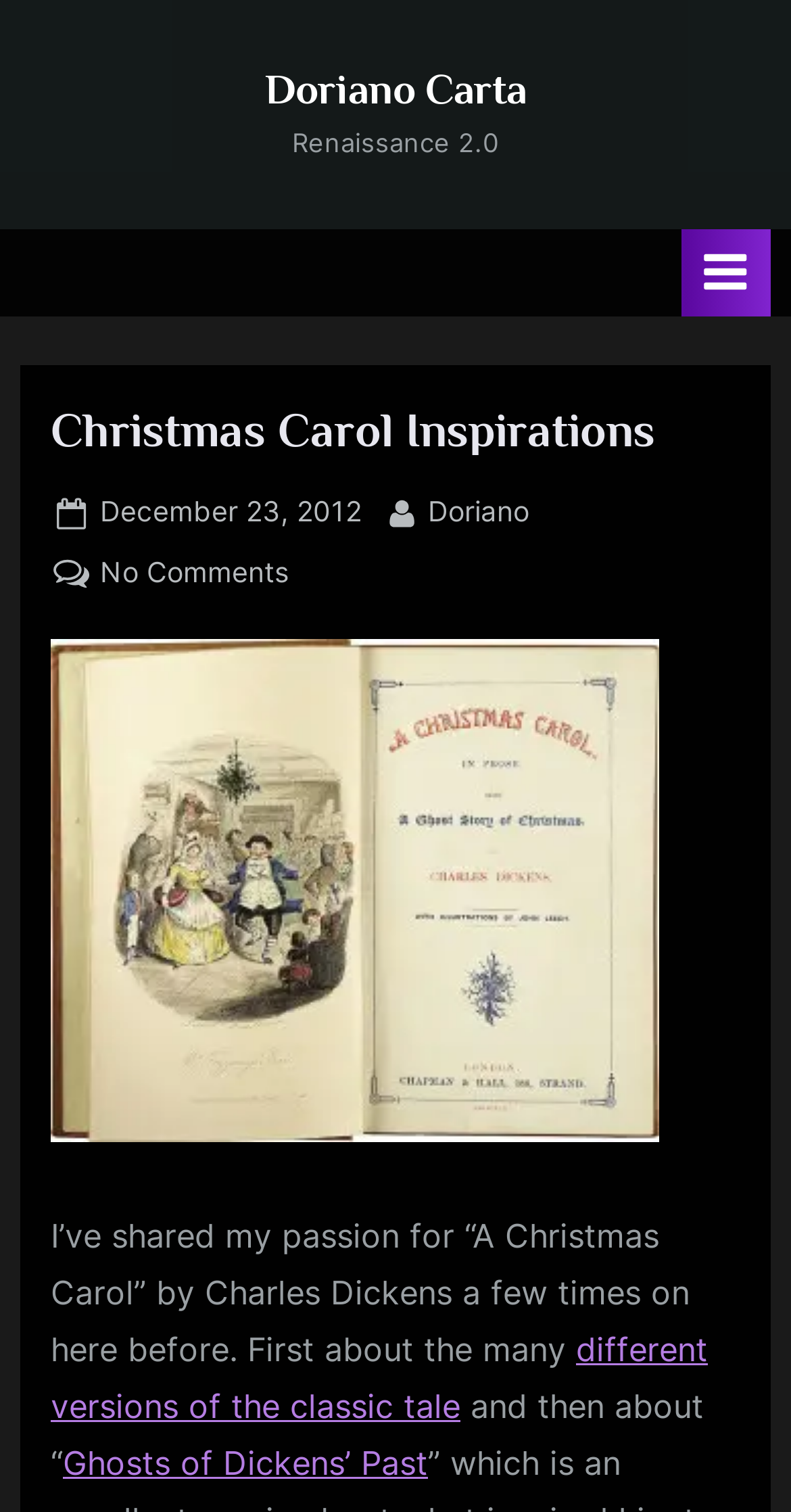Based on the provided description, "aria-label="Toggle Primary Menu"", find the bounding box of the corresponding UI element in the screenshot.

[0.862, 0.151, 0.974, 0.209]